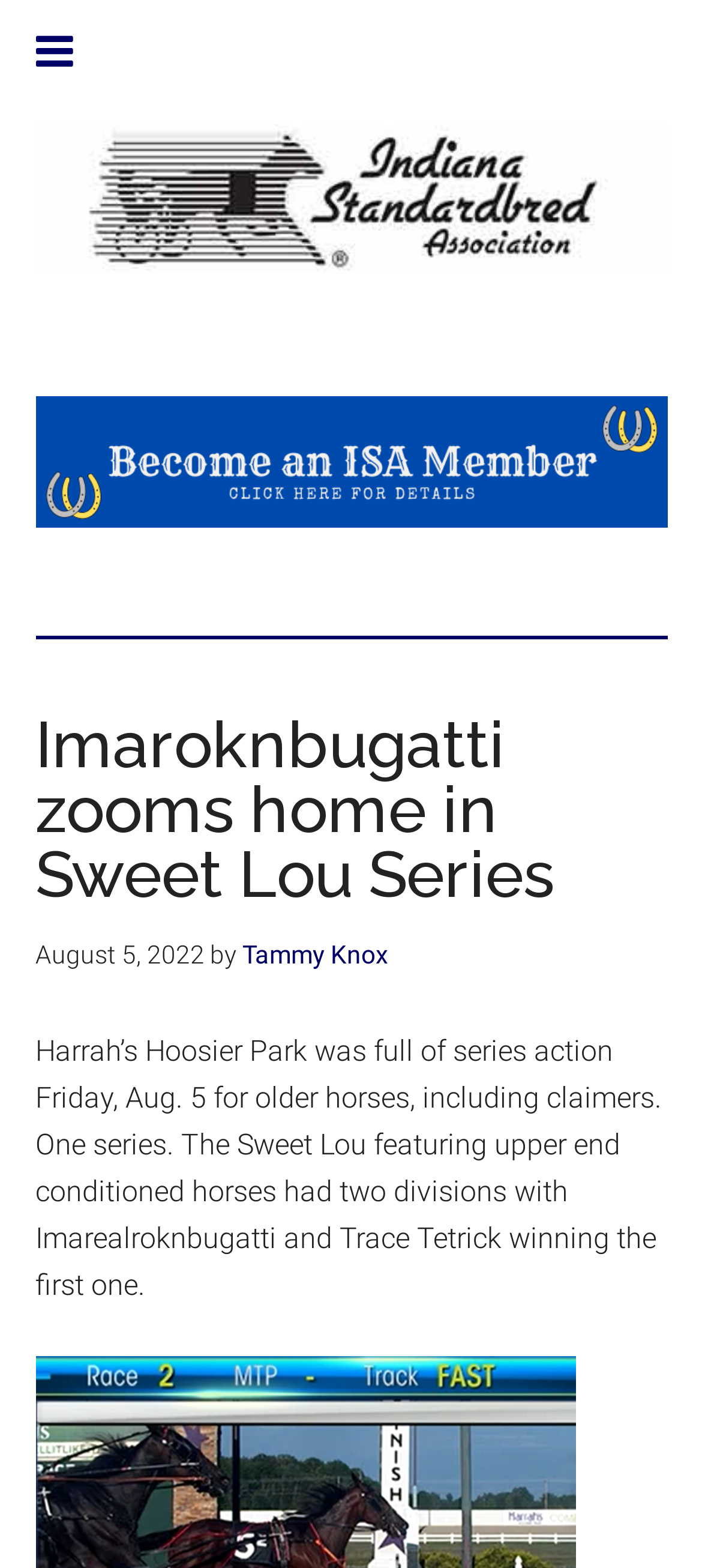Construct a comprehensive caption that outlines the webpage's structure and content.

The webpage is about a news article related to horse racing, specifically the Sweet Lou Series. At the top of the page, there is a link to "Indiana Harness" on the left side, taking up most of the width of the page. Below this link, there is a section with a hidden link to "ISA_Membership_Banner_2023" and a header that spans the width of the page, containing the title "Imaroknbugatti zooms home in Sweet Lou Series" in a prominent font size. 

To the right of the title, there is a timestamp indicating the article was published on "August 5, 2022", followed by the author's name, "Tammy Knox", as a link. The main content of the article starts below this section, describing the series action at Harrah’s Hoosier Park on Friday, August 5, featuring claimers and upper-end conditioned horses, with Imarealroknbugatti and Trace Tetrick winning the first division of the Sweet Lou Series.